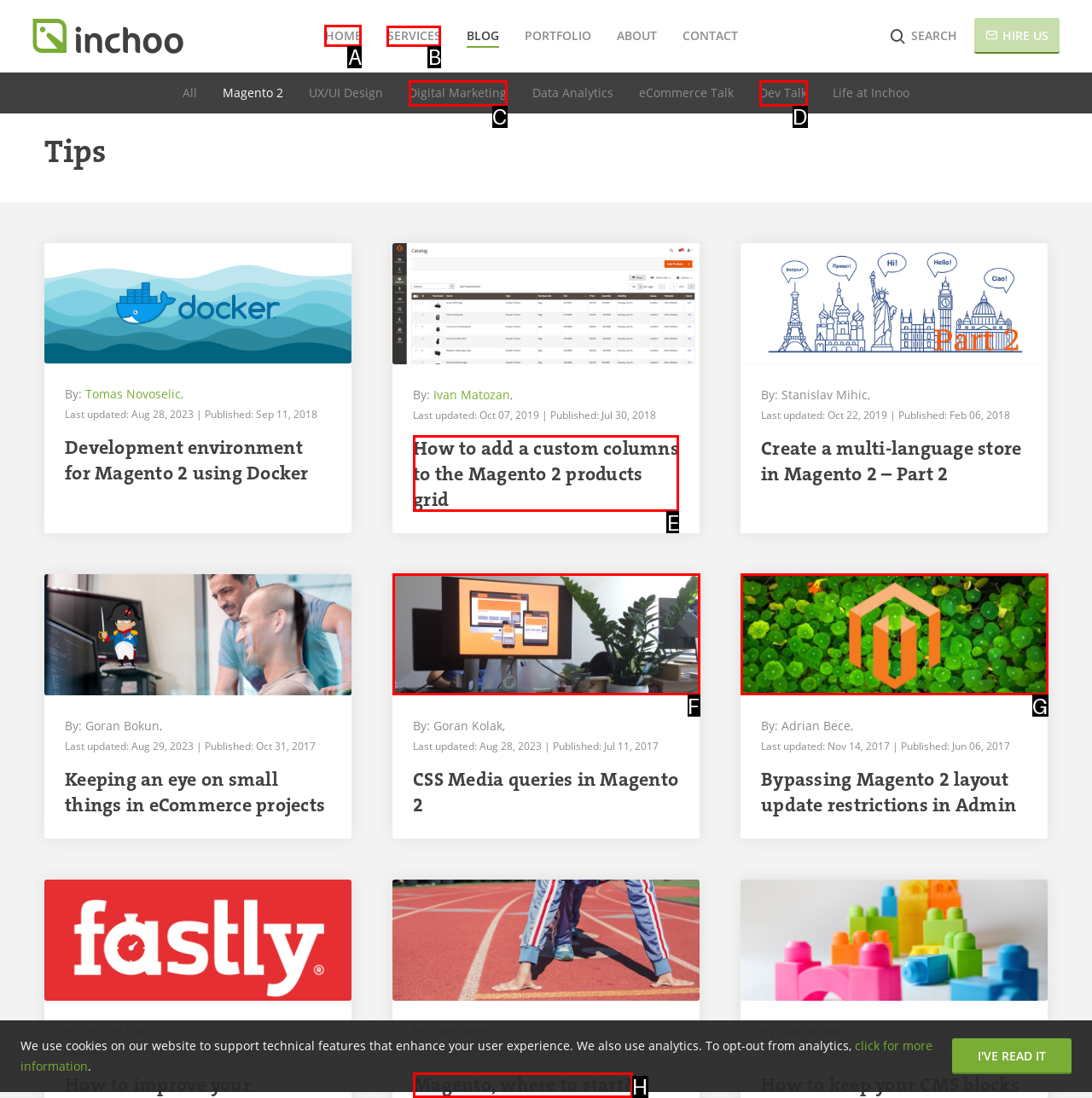Which UI element should be clicked to perform the following task: Click on the 'HOME' link? Answer with the corresponding letter from the choices.

A